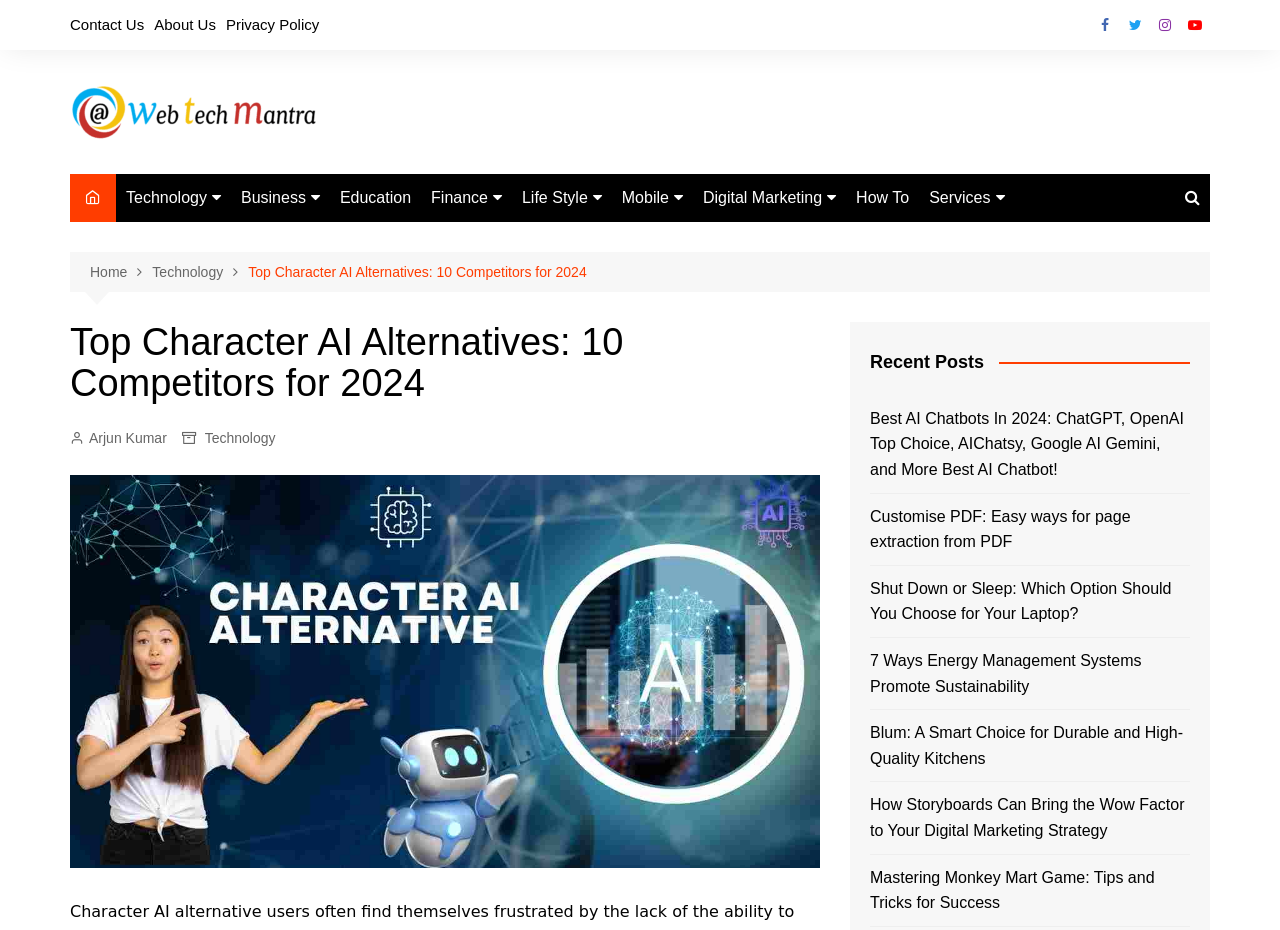Locate the bounding box coordinates of the area to click to fulfill this instruction: "Click on the 'Contact Us' link". The bounding box should be presented as four float numbers between 0 and 1, in the order [left, top, right, bottom].

[0.055, 0.011, 0.113, 0.043]